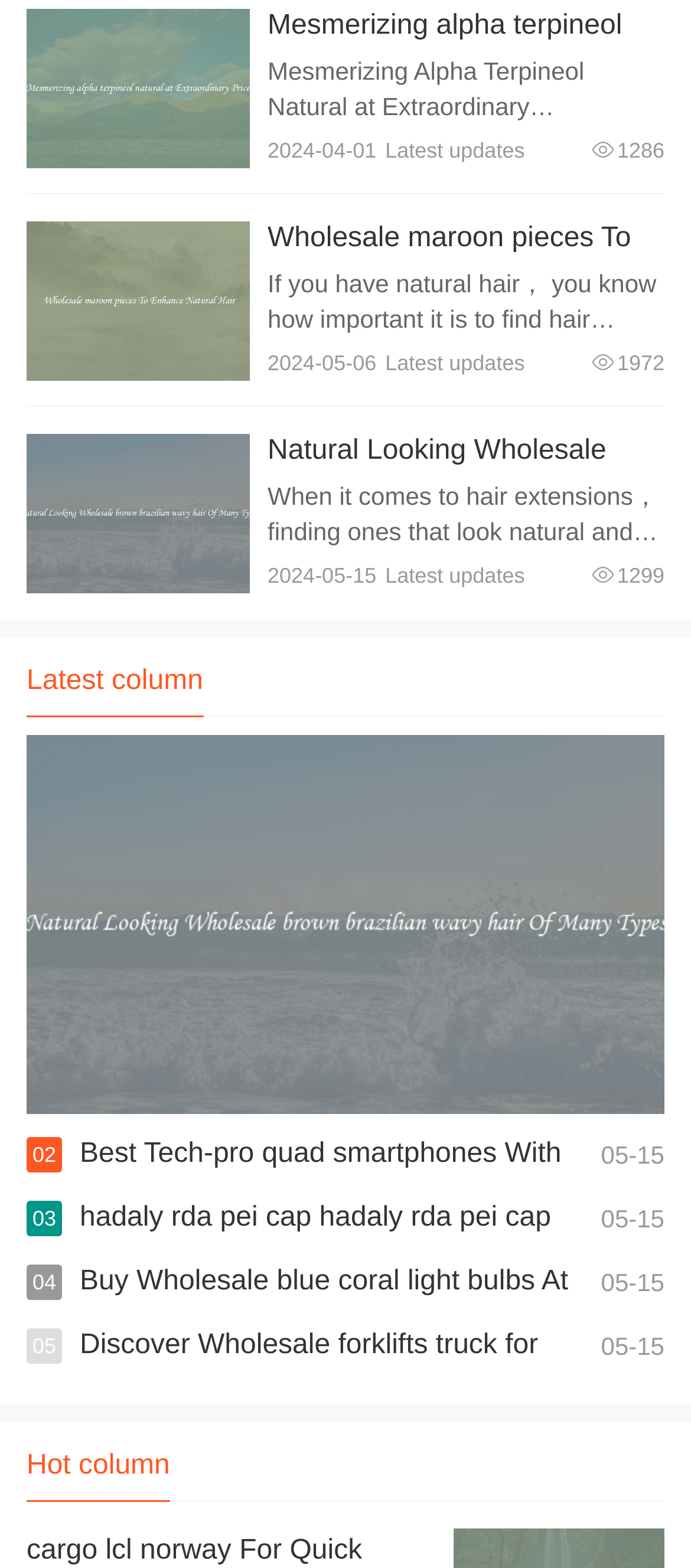What is the date of the latest update for the alpha terpineol product?
Look at the screenshot and respond with a single word or phrase.

2024-04-01